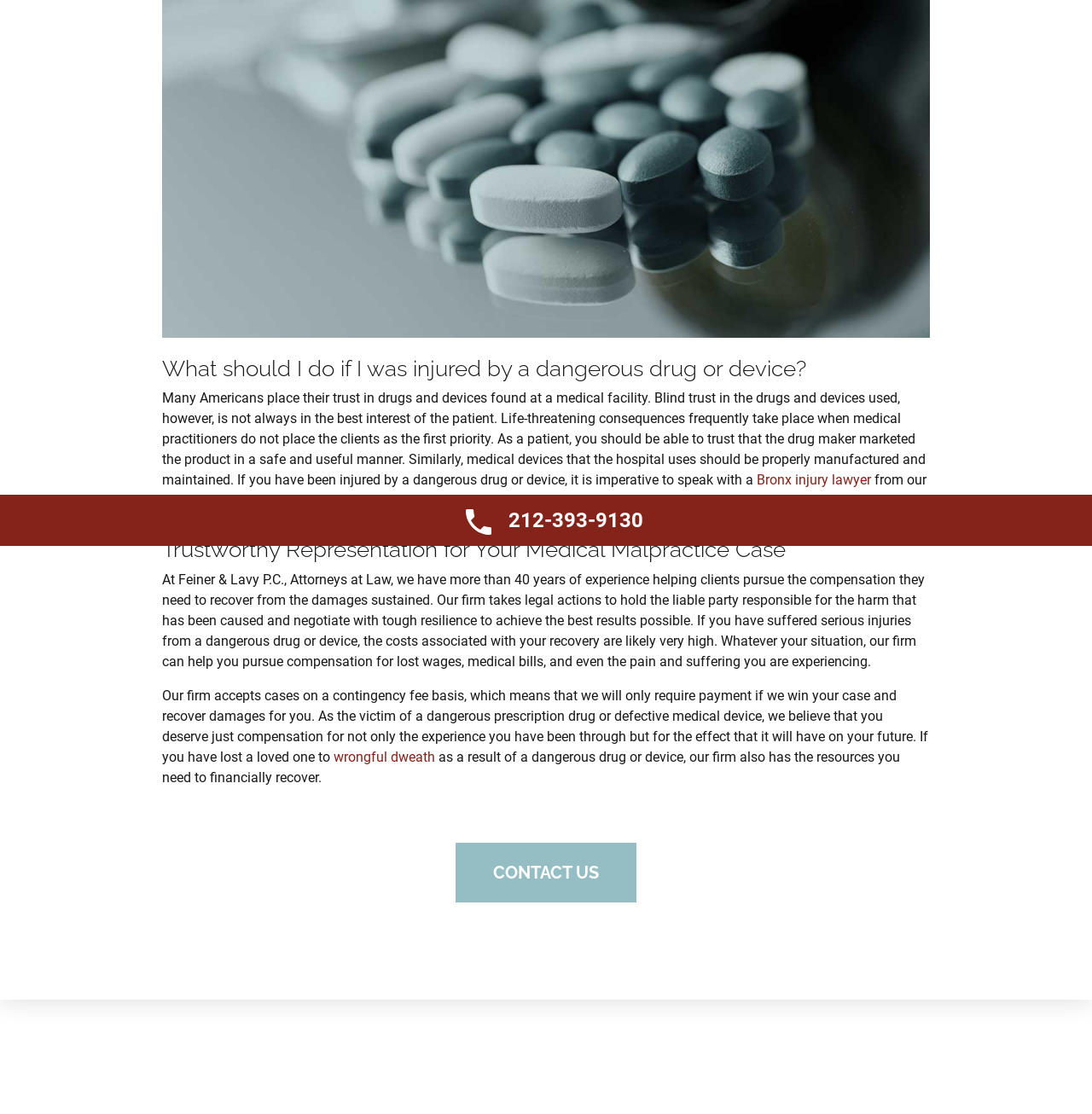Find and provide the bounding box coordinates for the UI element described here: "212-393-9130". The coordinates should be given as four float numbers between 0 and 1: [left, top, right, bottom].

[0.0, 0.444, 1.0, 0.49]